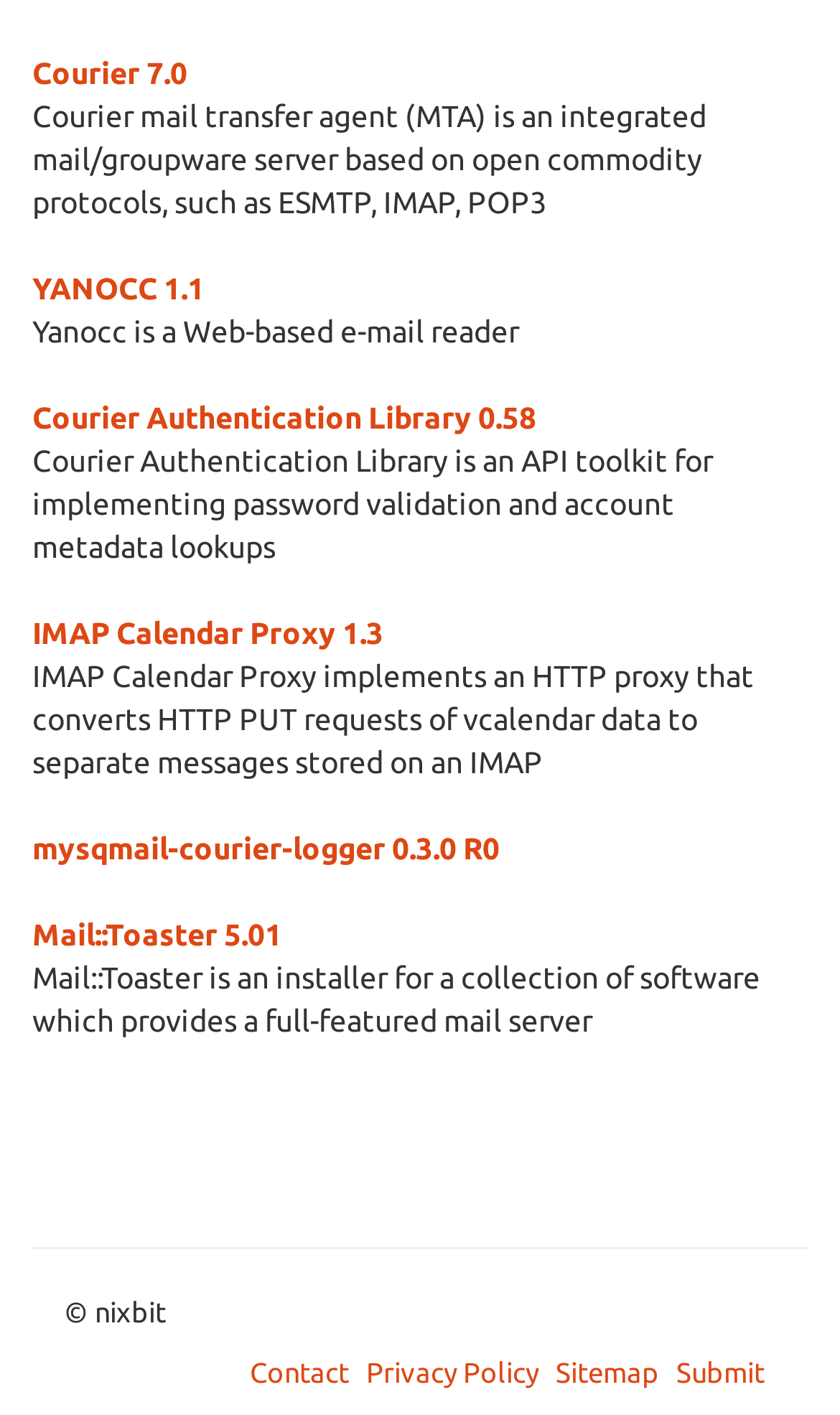Please specify the bounding box coordinates in the format (top-left x, top-left y, bottom-right x, bottom-right y), with values ranging from 0 to 1. Identify the bounding box for the UI component described as follows: Contact

[0.297, 0.959, 0.428, 0.98]